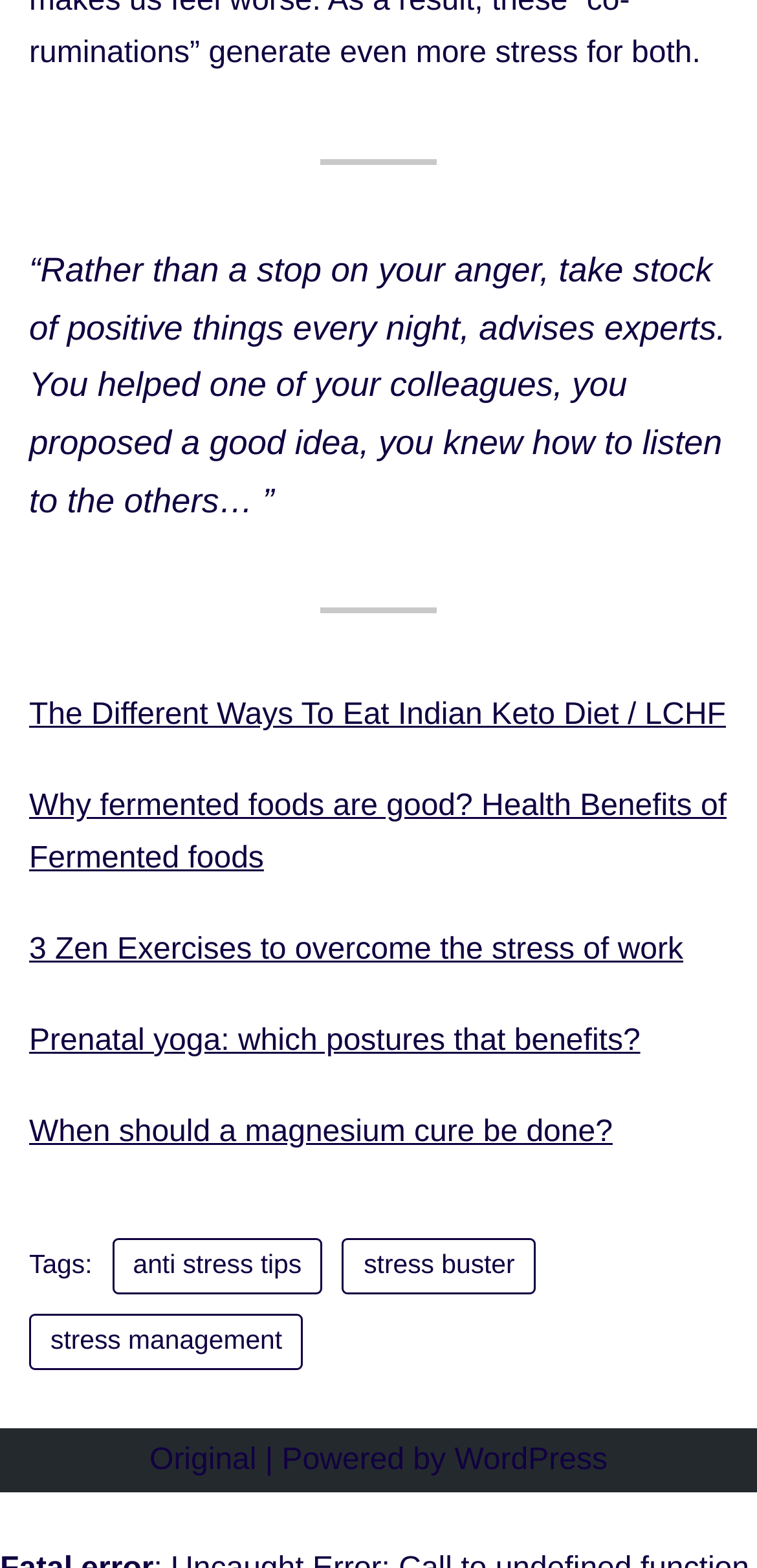Determine the coordinates of the bounding box that should be clicked to complete the instruction: "Learn about the health benefits of fermented foods". The coordinates should be represented by four float numbers between 0 and 1: [left, top, right, bottom].

[0.038, 0.504, 0.96, 0.558]